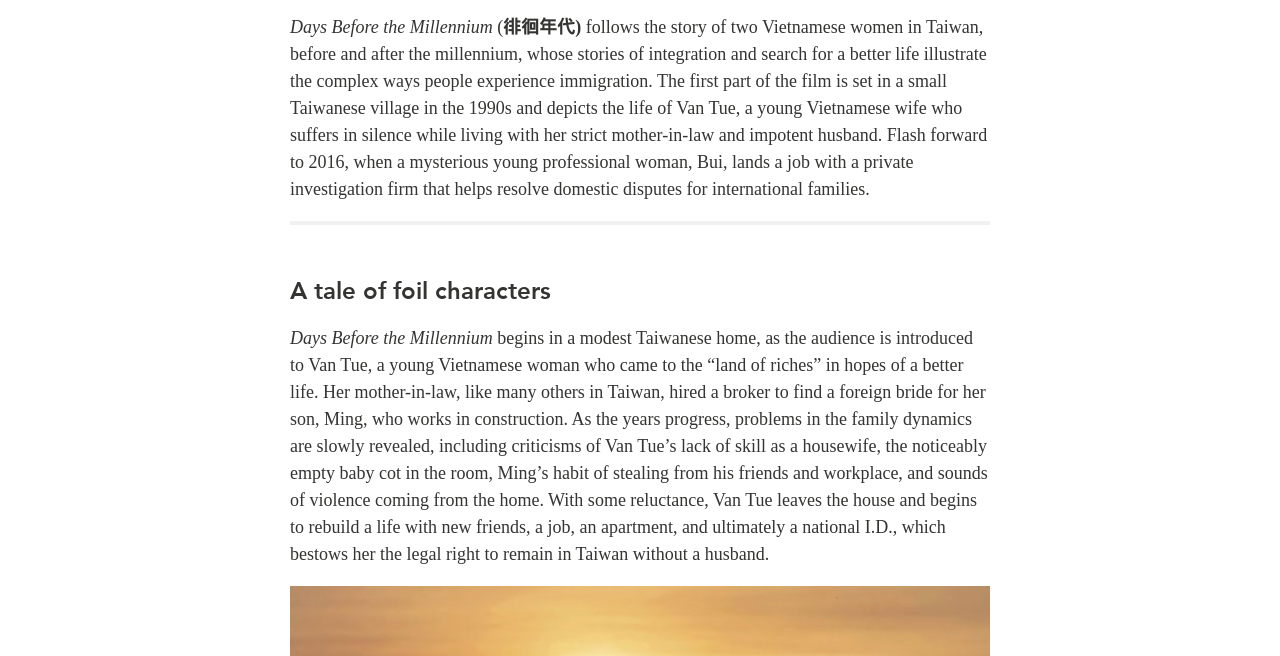Given the description of the UI element: "Support Us", predict the bounding box coordinates in the form of [left, top, right, bottom], with each value being a float between 0 and 1.

[0.763, 0.17, 0.977, 0.226]